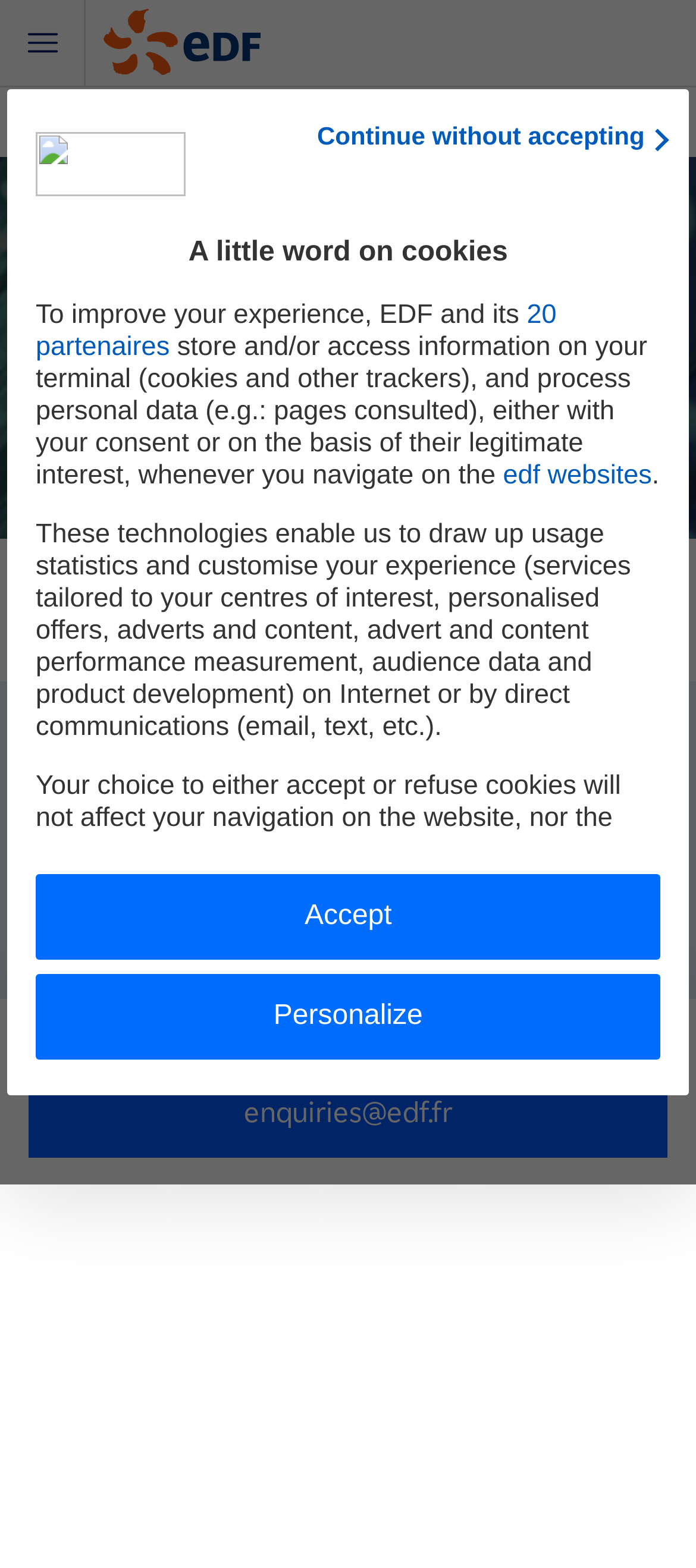Please specify the bounding box coordinates in the format (top-left x, top-left y, bottom-right x, bottom-right y), with values ranging from 0 to 1. Identify the bounding box for the UI component described as follows: Accept

[0.051, 0.558, 0.949, 0.613]